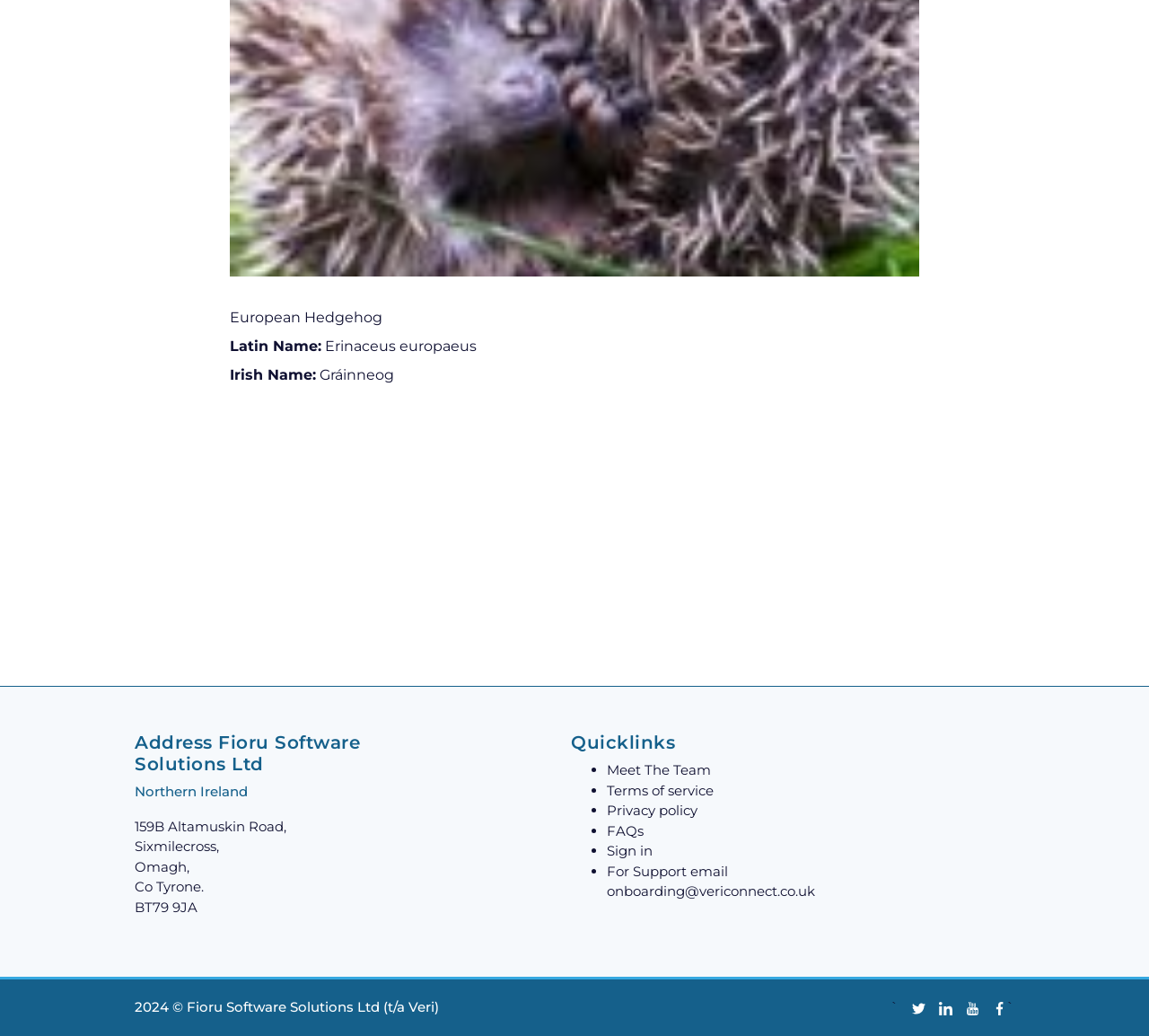Locate the bounding box coordinates of the element you need to click to accomplish the task described by this instruction: "Visit twitter".

[0.782, 0.963, 0.805, 0.983]